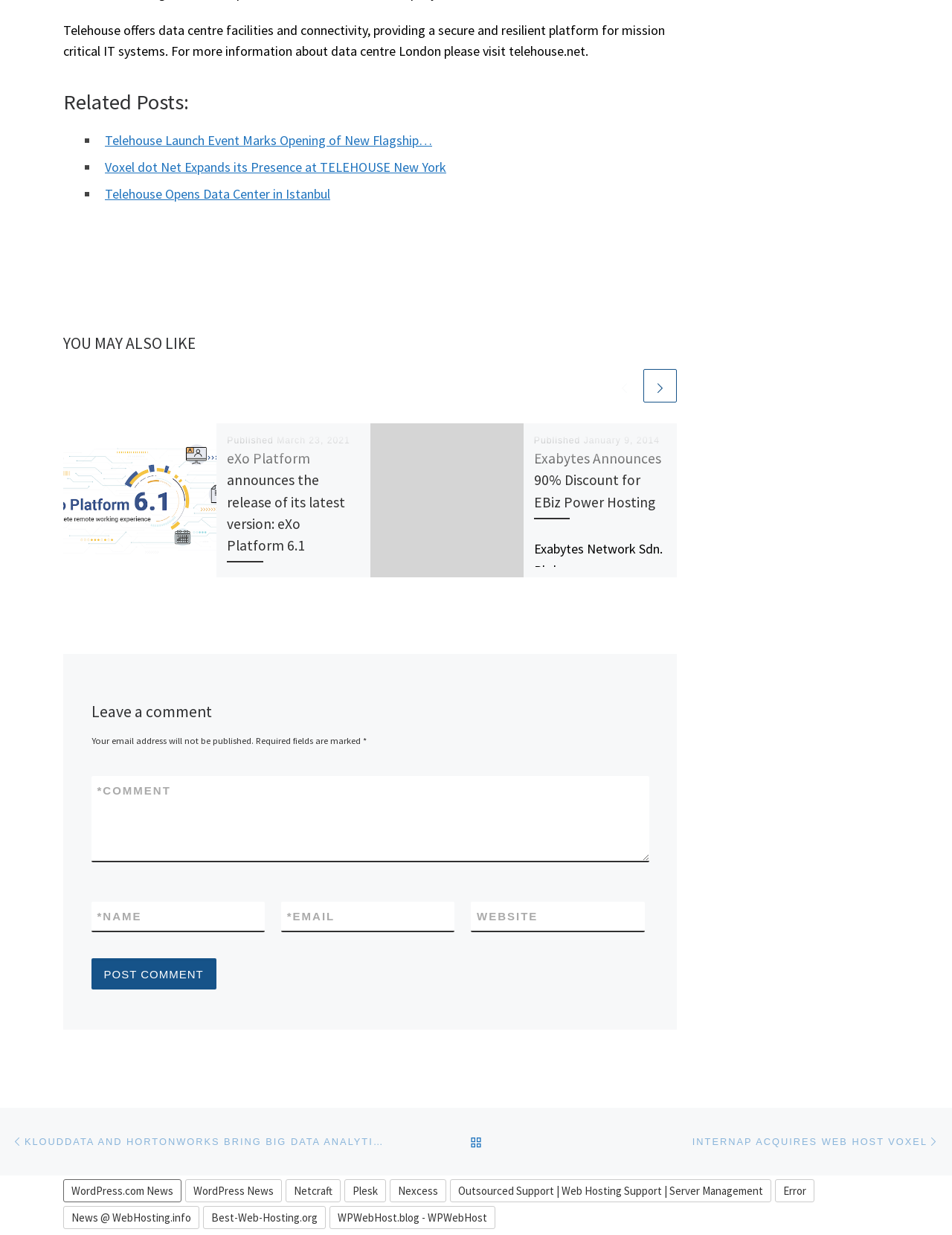From the webpage screenshot, predict the bounding box of the UI element that matches this description: "Internap Acquires Web Host Voxel".

[0.727, 0.908, 0.988, 0.94]